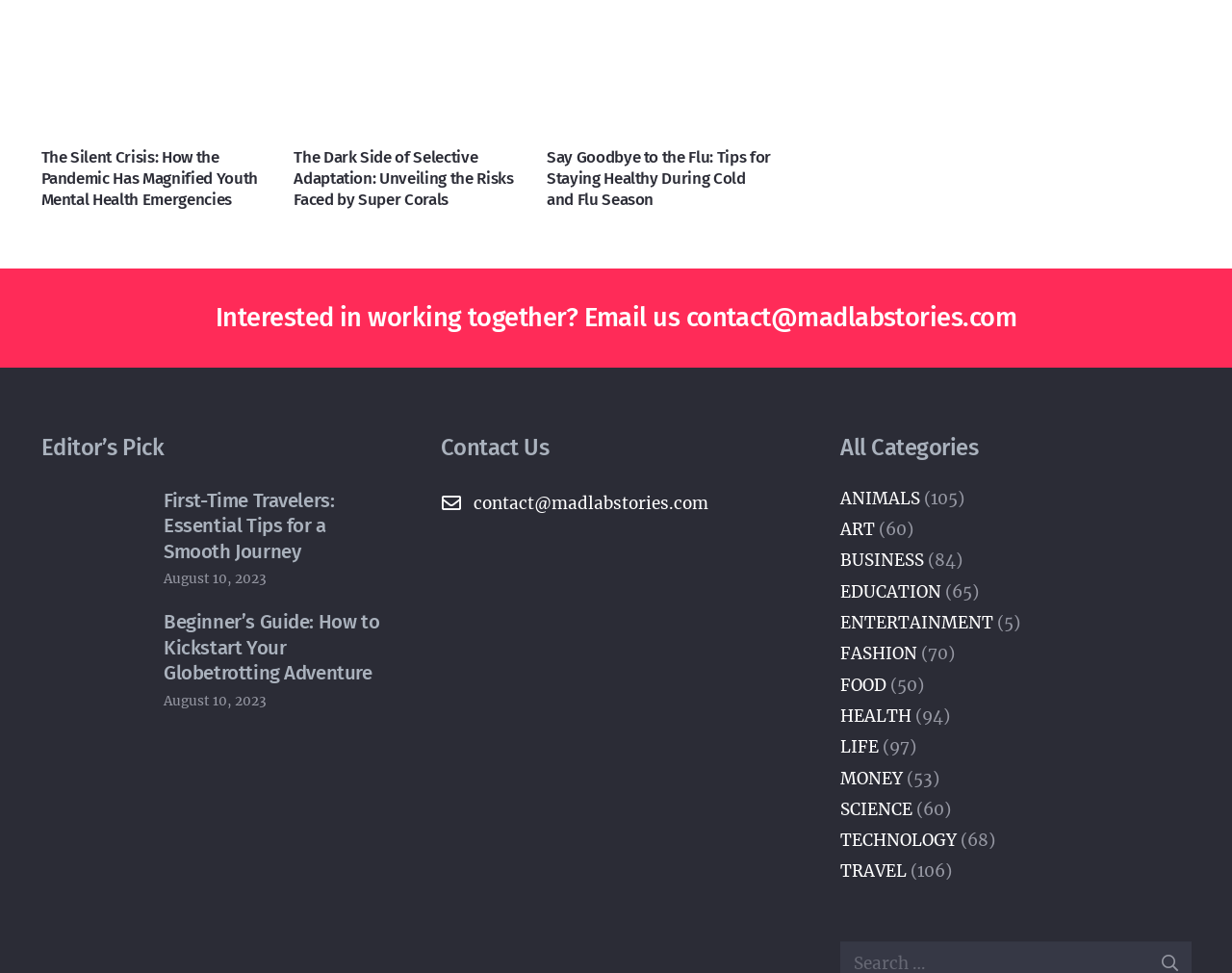Please indicate the bounding box coordinates for the clickable area to complete the following task: "Learn about essential tips for first-time travelers". The coordinates should be specified as four float numbers between 0 and 1, i.e., [left, top, right, bottom].

[0.133, 0.502, 0.271, 0.578]